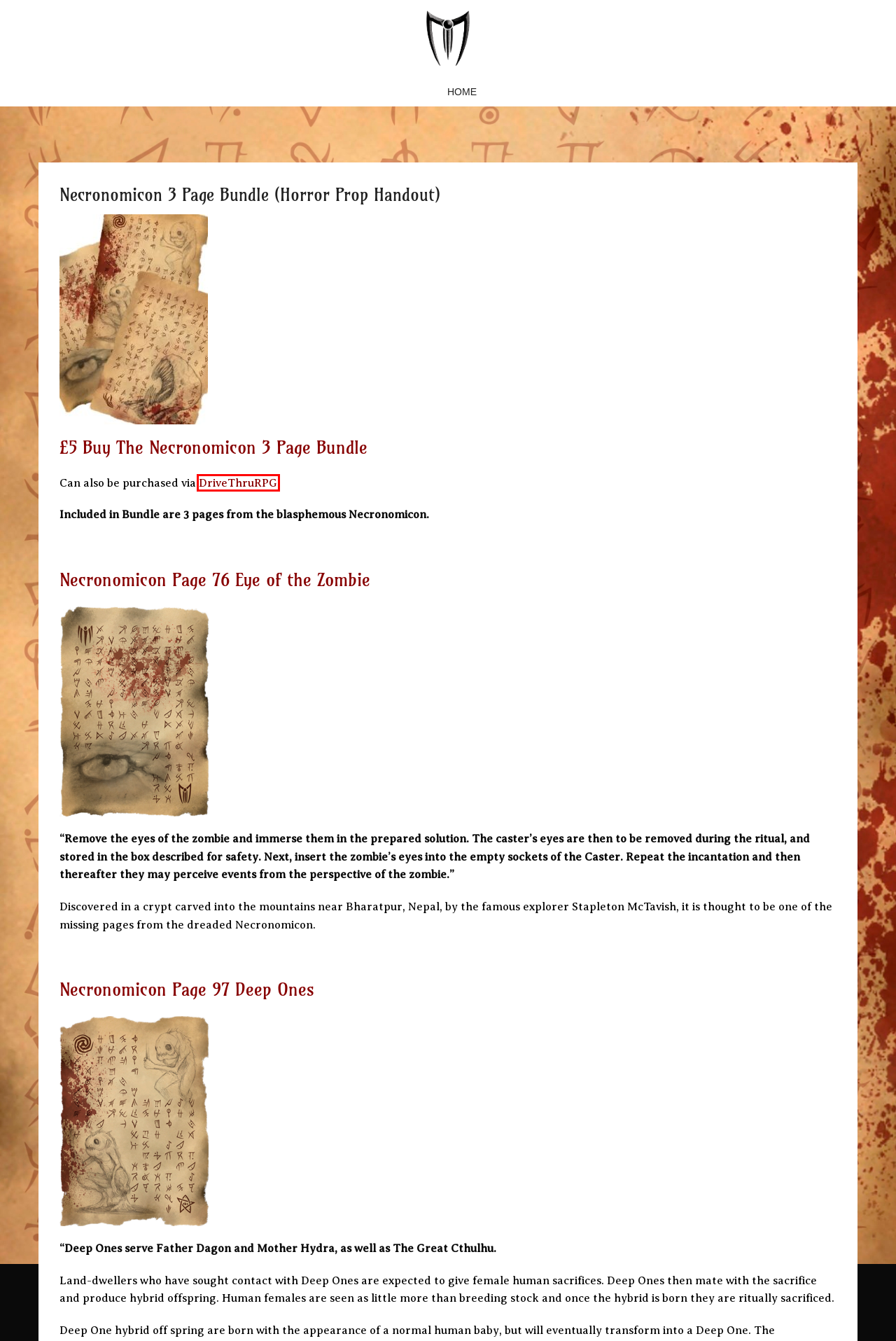You have a screenshot of a webpage with a red rectangle bounding box around an element. Identify the best matching webpage description for the new page that appears after clicking the element in the bounding box. The descriptions are:
A. DriveThruRPG
B. Necronomicon Page 76 Eye of the Zombie (Horror Prop Handout) – The Vaults of McTavish Store
C. The Vaults of McTavish Store – Buy my RPG Maps, Fonts, Handouts and Illustrations
D. Necronomicon Page 143 The Other Gods (Horror Prop Handout) – The Vaults of McTavish Store
E. Necronomicon Page 97 Deep Ones (Horror Prop Handout) – The Vaults of McTavish Store
F. Cthulhu Text: TTF Font File – The Vaults of McTavish Store
G. Sydney: Fast & Customizable WordPress Theme
H. Necronomicon 3 Page Bundle (Horror Prop Handout) - Payhip

A